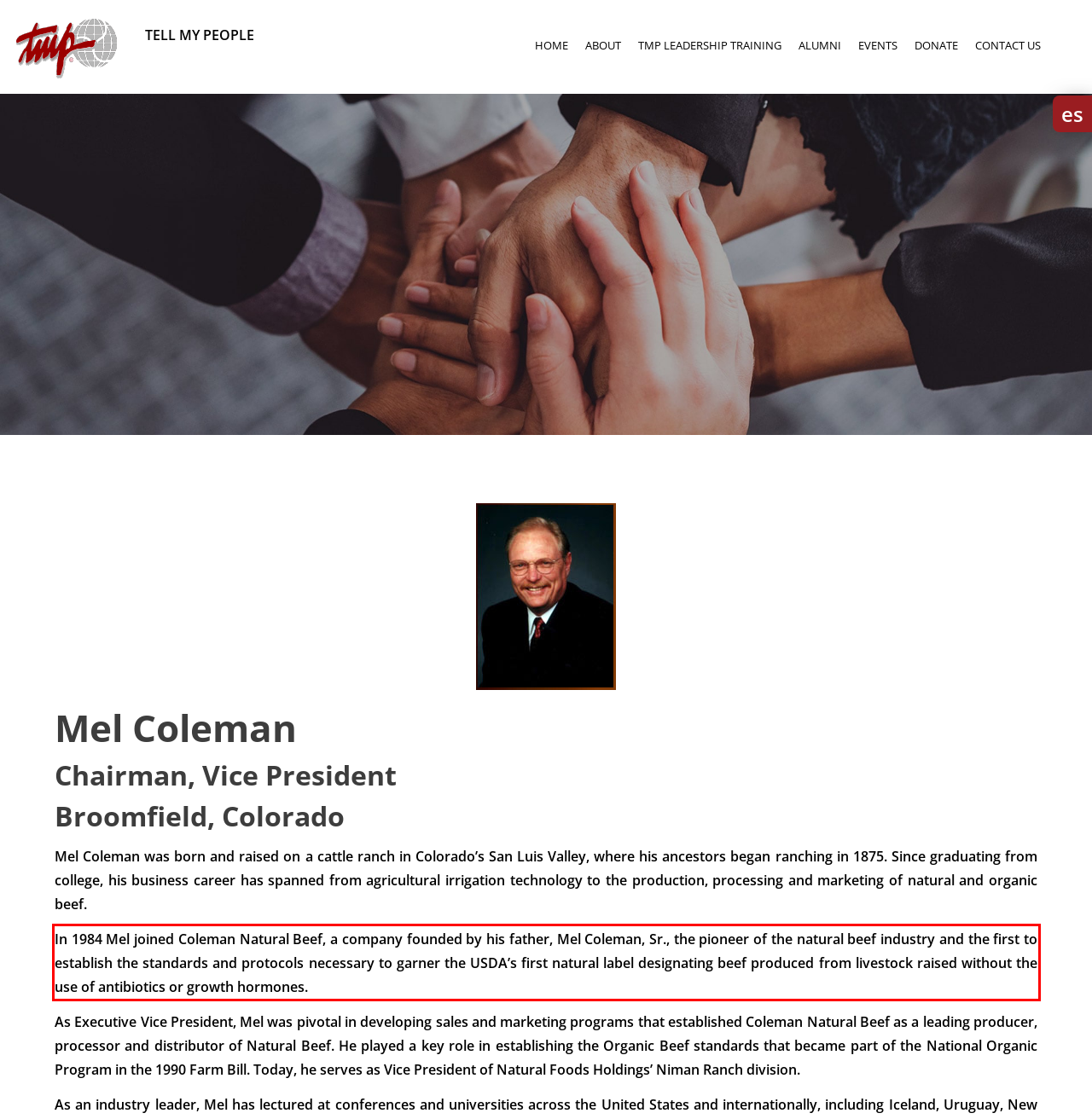Within the provided webpage screenshot, find the red rectangle bounding box and perform OCR to obtain the text content.

In 1984 Mel joined Coleman Natural Beef, a company founded by his father, Mel Coleman, Sr., the pioneer of the natural beef industry and the first to establish the standards and protocols necessary to garner the USDA’s first natural label designating beef produced from livestock raised without the use of antibiotics or growth hormones.